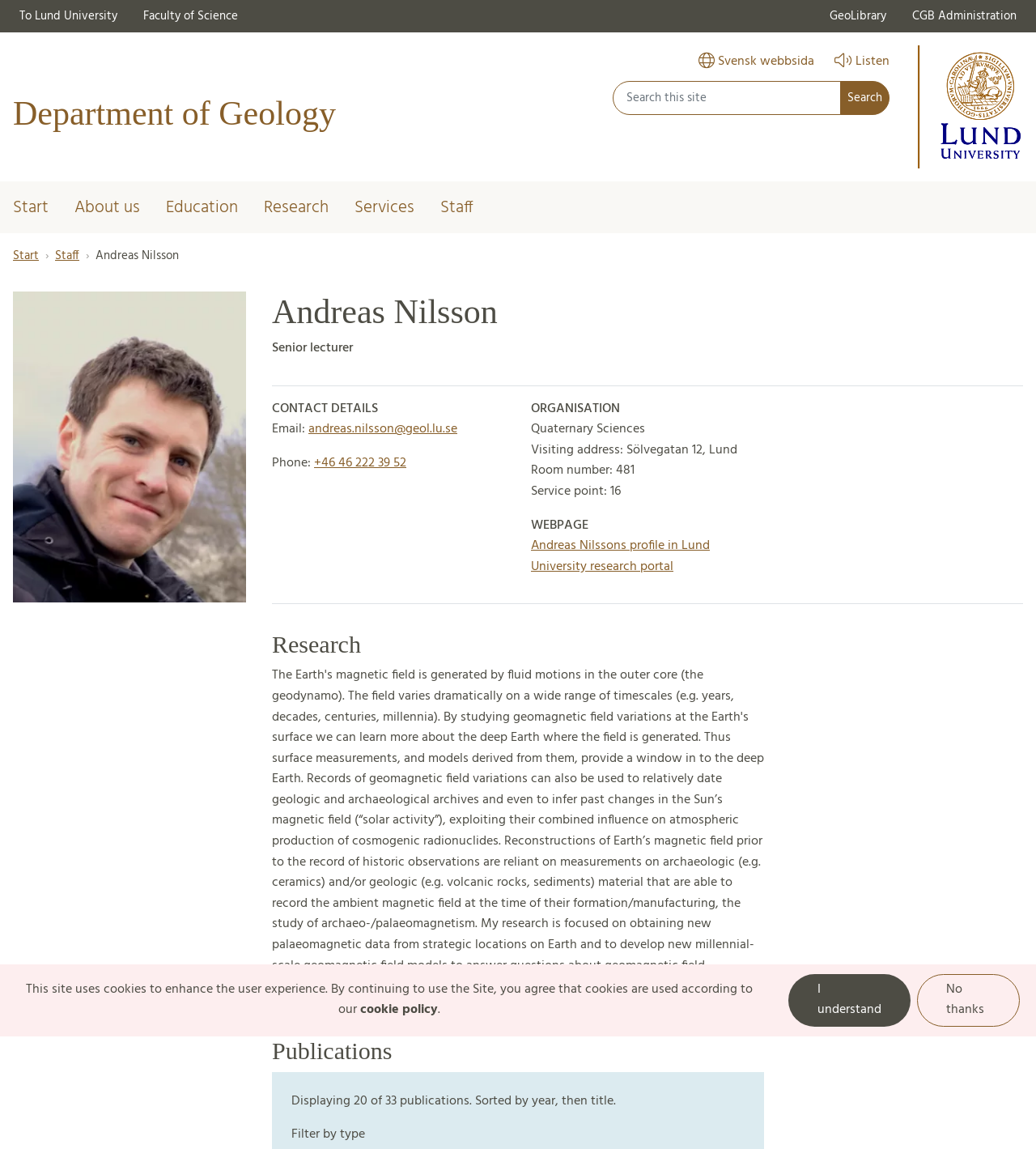Please identify the bounding box coordinates of the clickable area that will allow you to execute the instruction: "View Andreas Nilsson's profile in Lund University research portal".

[0.512, 0.466, 0.685, 0.502]